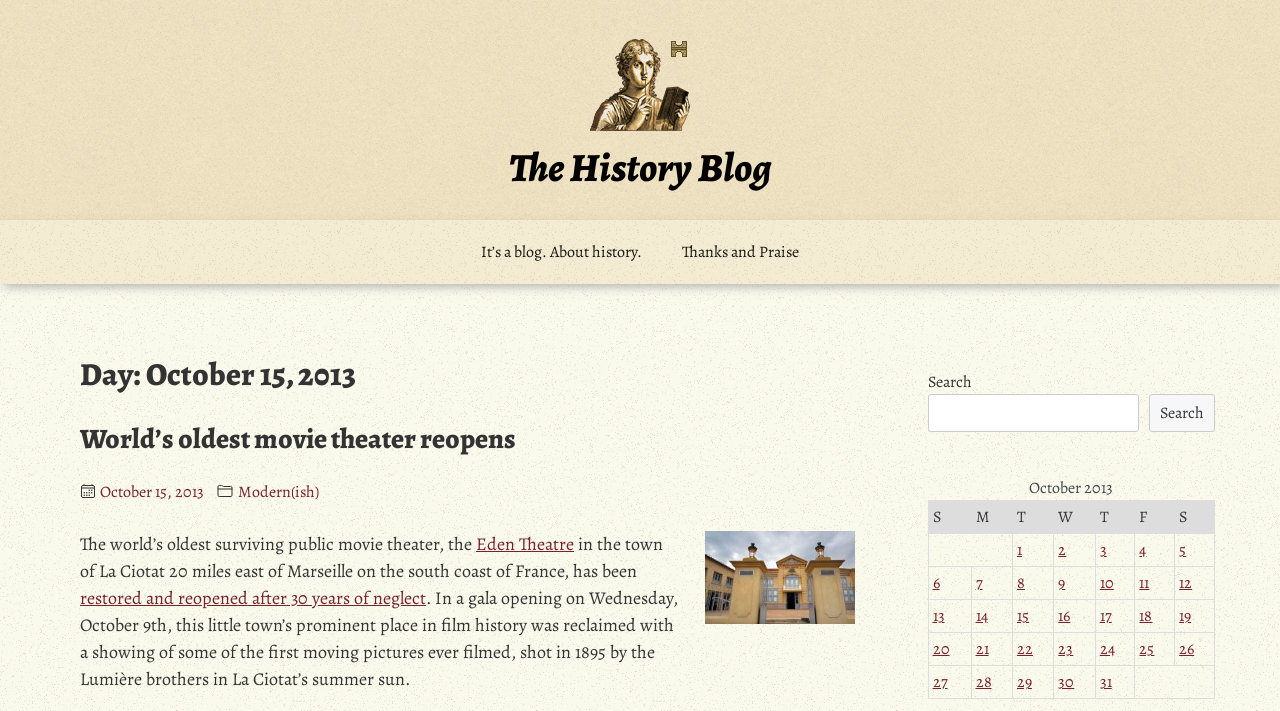Please identify the bounding box coordinates of the clickable element to fulfill the following instruction: "Read the article 'World’s oldest movie theater reopens'". The coordinates should be four float numbers between 0 and 1, i.e., [left, top, right, bottom].

[0.062, 0.591, 0.403, 0.644]